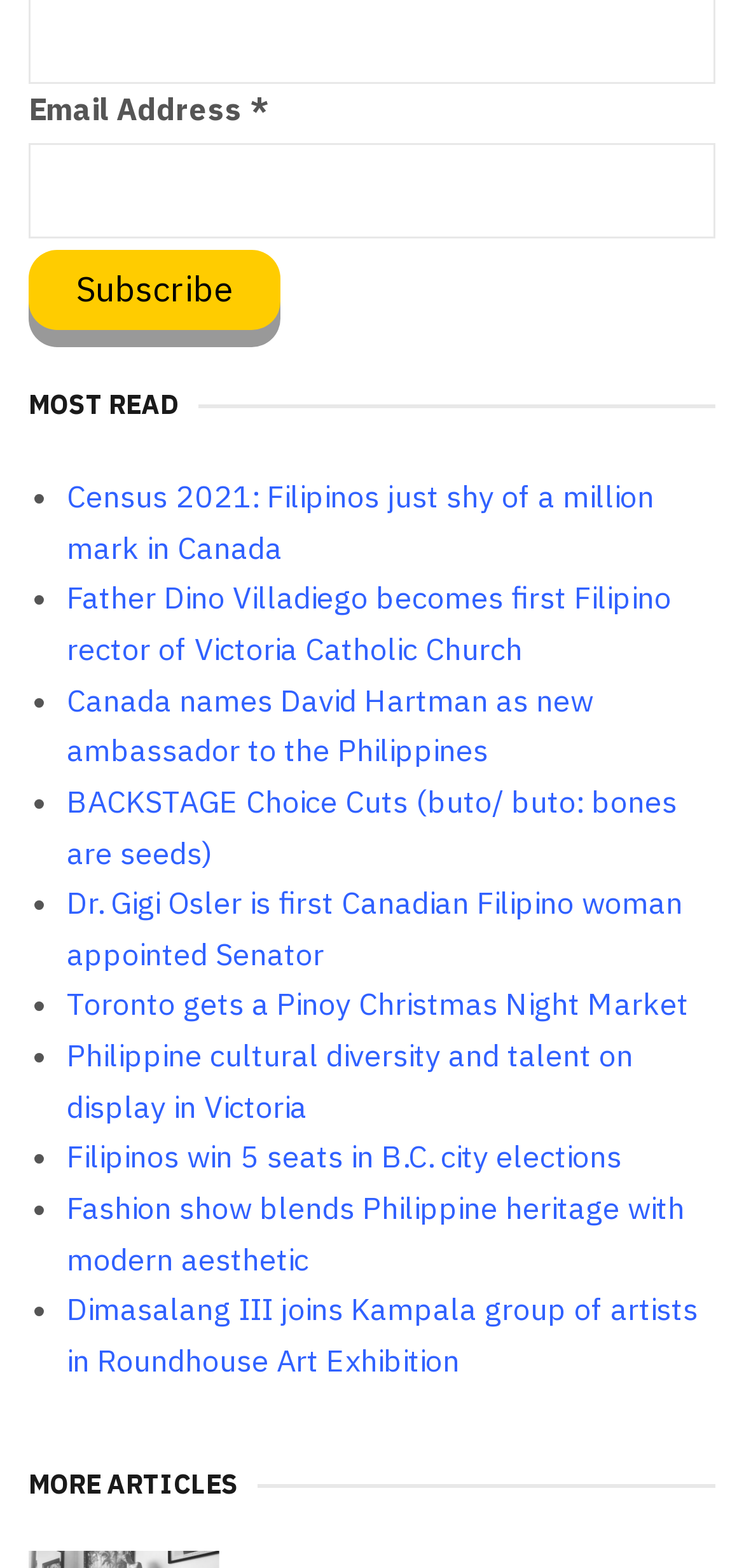Use a single word or phrase to answer the following:
How many articles are listed under 'MOST READ'?

10